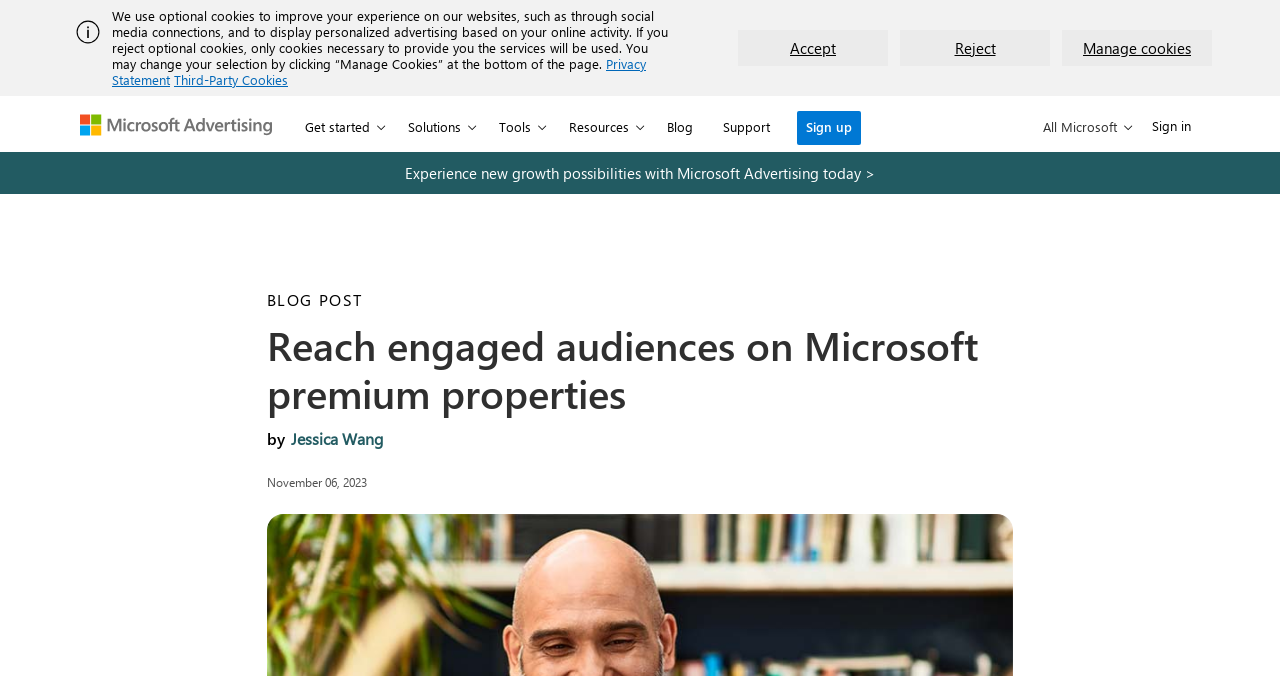Please provide the bounding box coordinates in the format (top-left x, top-left y, bottom-right x, bottom-right y). Remember, all values are floating point numbers between 0 and 1. What is the bounding box coordinate of the region described as: Manage cookies

[0.83, 0.044, 0.947, 0.098]